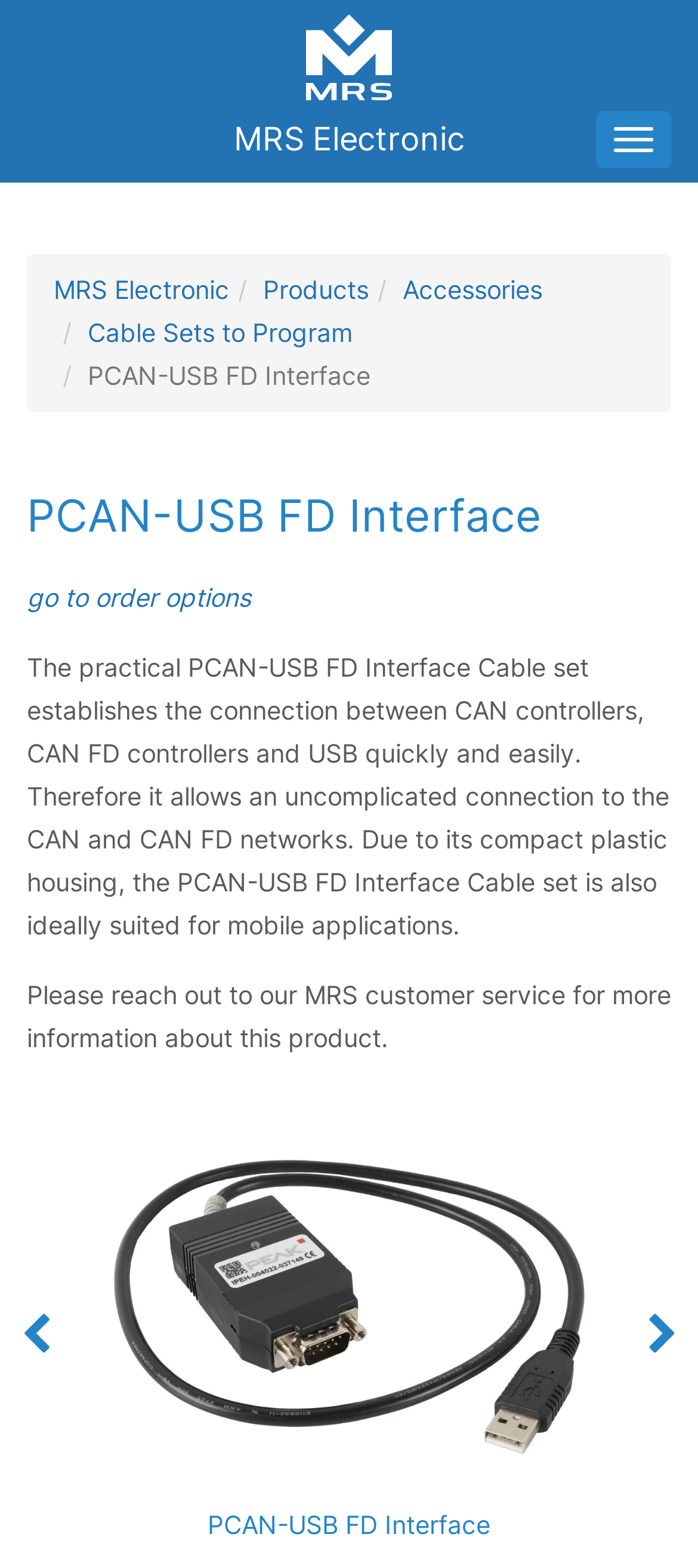Give a short answer to this question using one word or a phrase:
What is the name of the company?

MRS Electronic